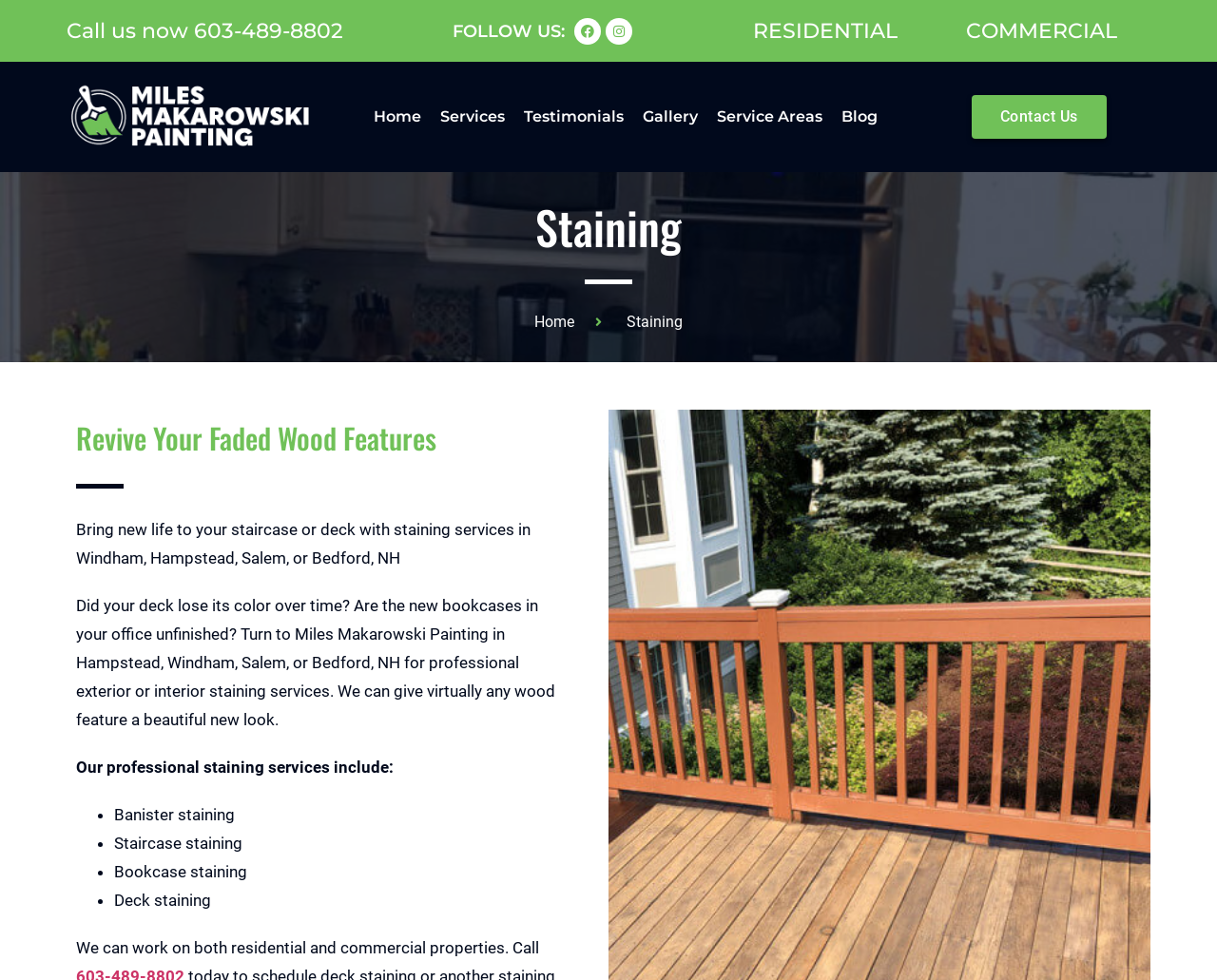Identify the bounding box coordinates of the clickable region required to complete the instruction: "Call the phone number". The coordinates should be given as four float numbers within the range of 0 and 1, i.e., [left, top, right, bottom].

[0.055, 0.018, 0.282, 0.045]